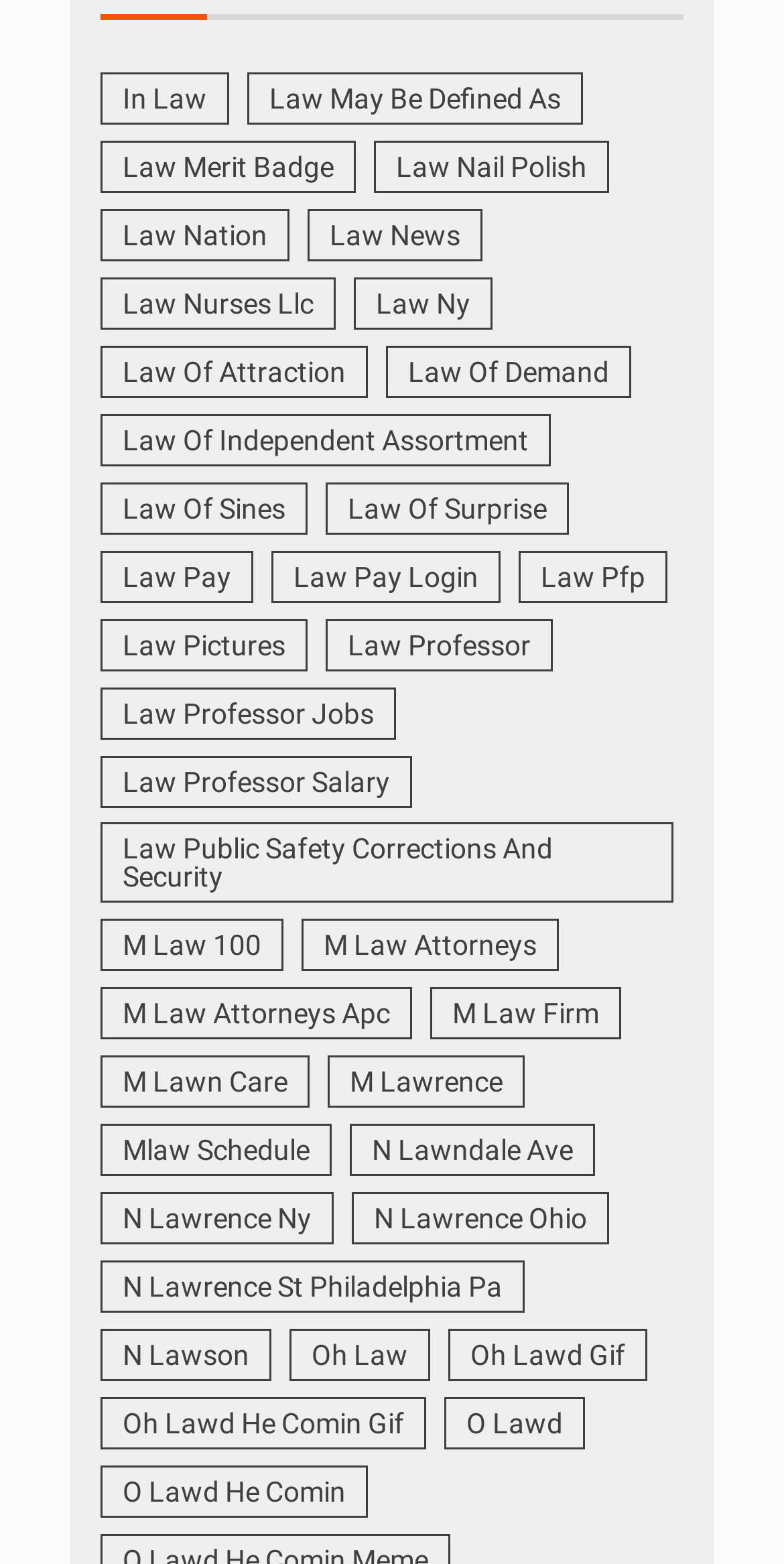Identify the bounding box coordinates of the clickable region required to complete the instruction: "View Law in Law". The coordinates should be given as four float numbers within the range of 0 and 1, i.e., [left, top, right, bottom].

[0.128, 0.046, 0.292, 0.08]